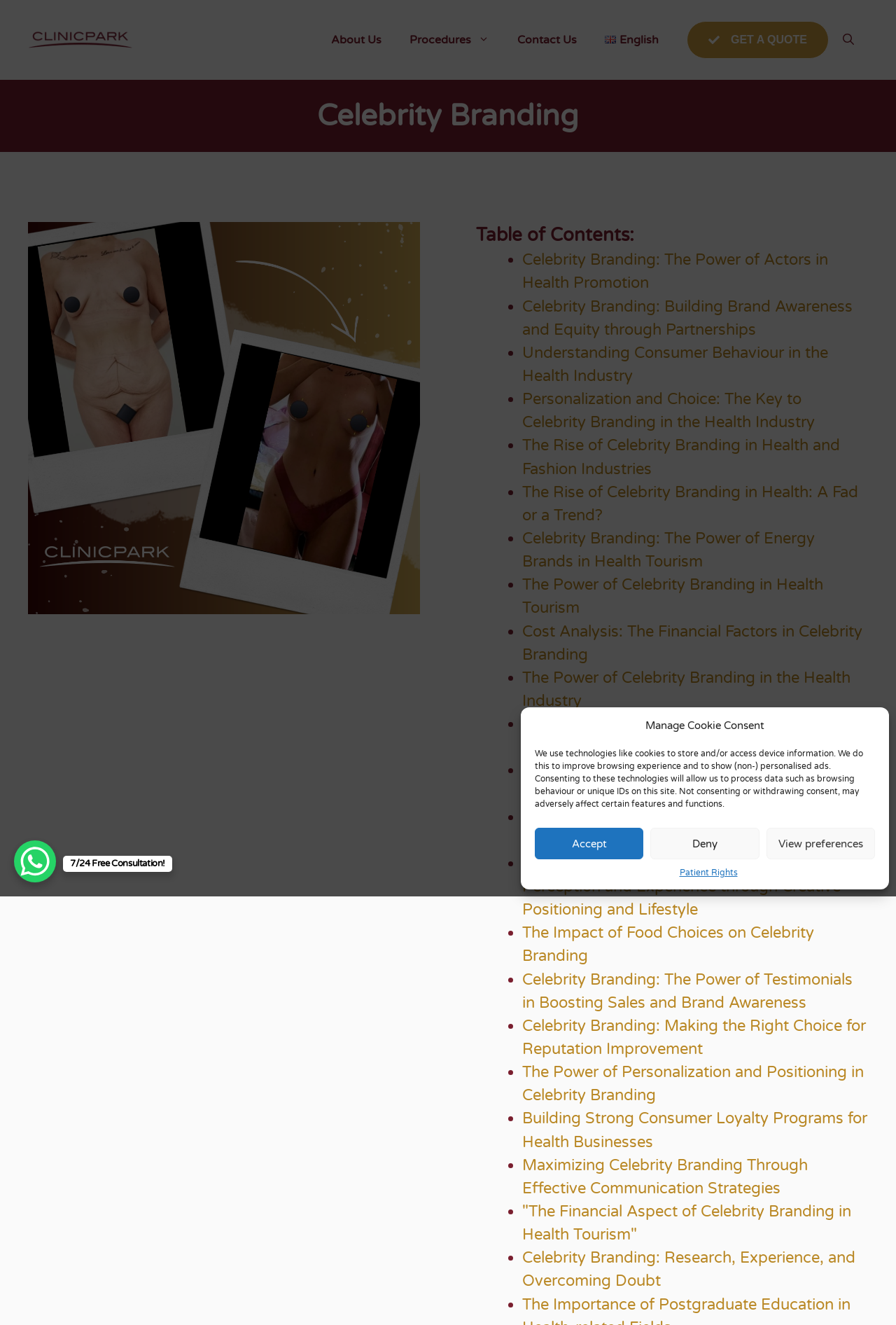Please determine the bounding box coordinates for the UI element described as: "GET A QUOTE".

[0.766, 0.016, 0.925, 0.044]